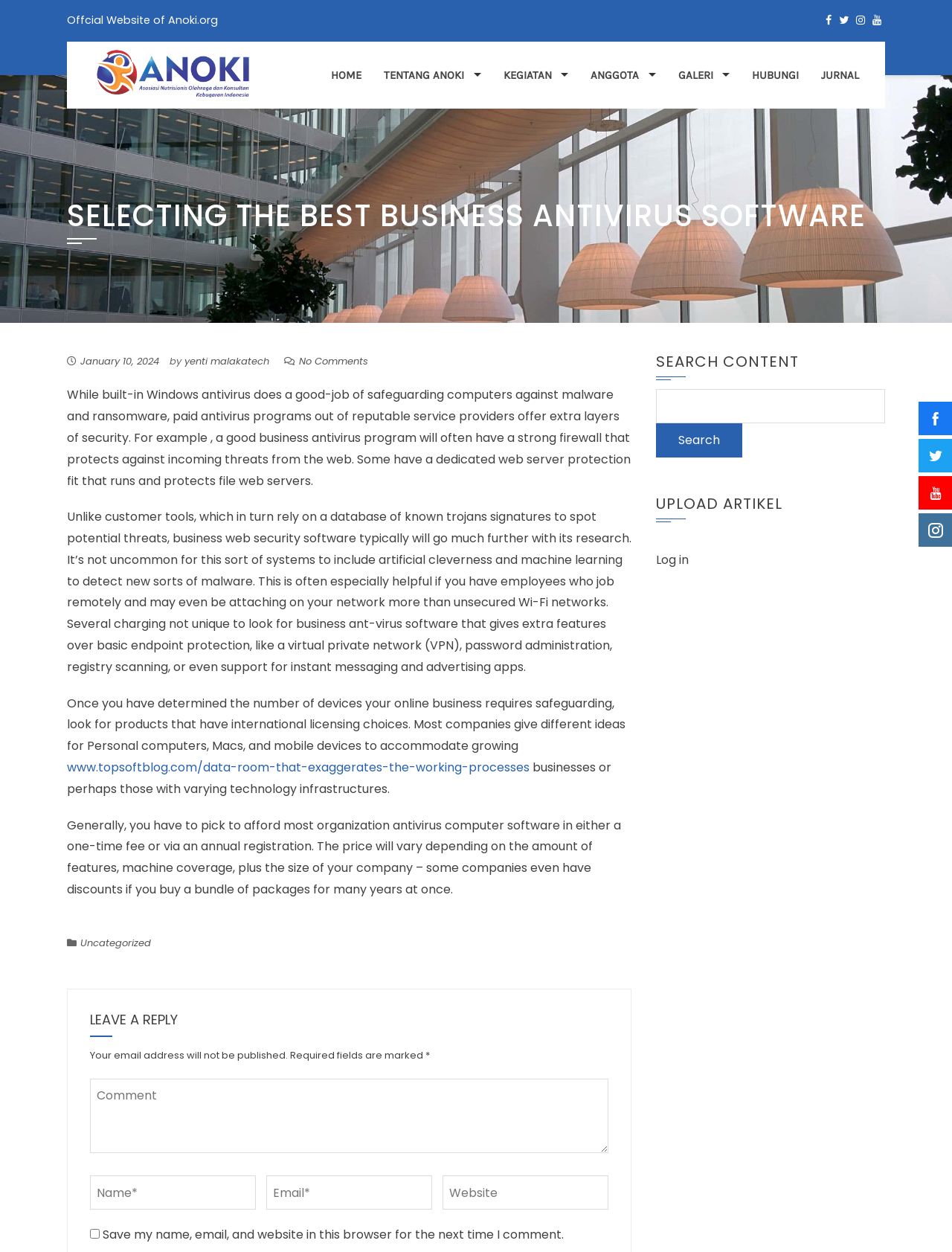Locate the bounding box coordinates of the element that should be clicked to fulfill the instruction: "Leave a reply".

[0.095, 0.862, 0.639, 0.921]